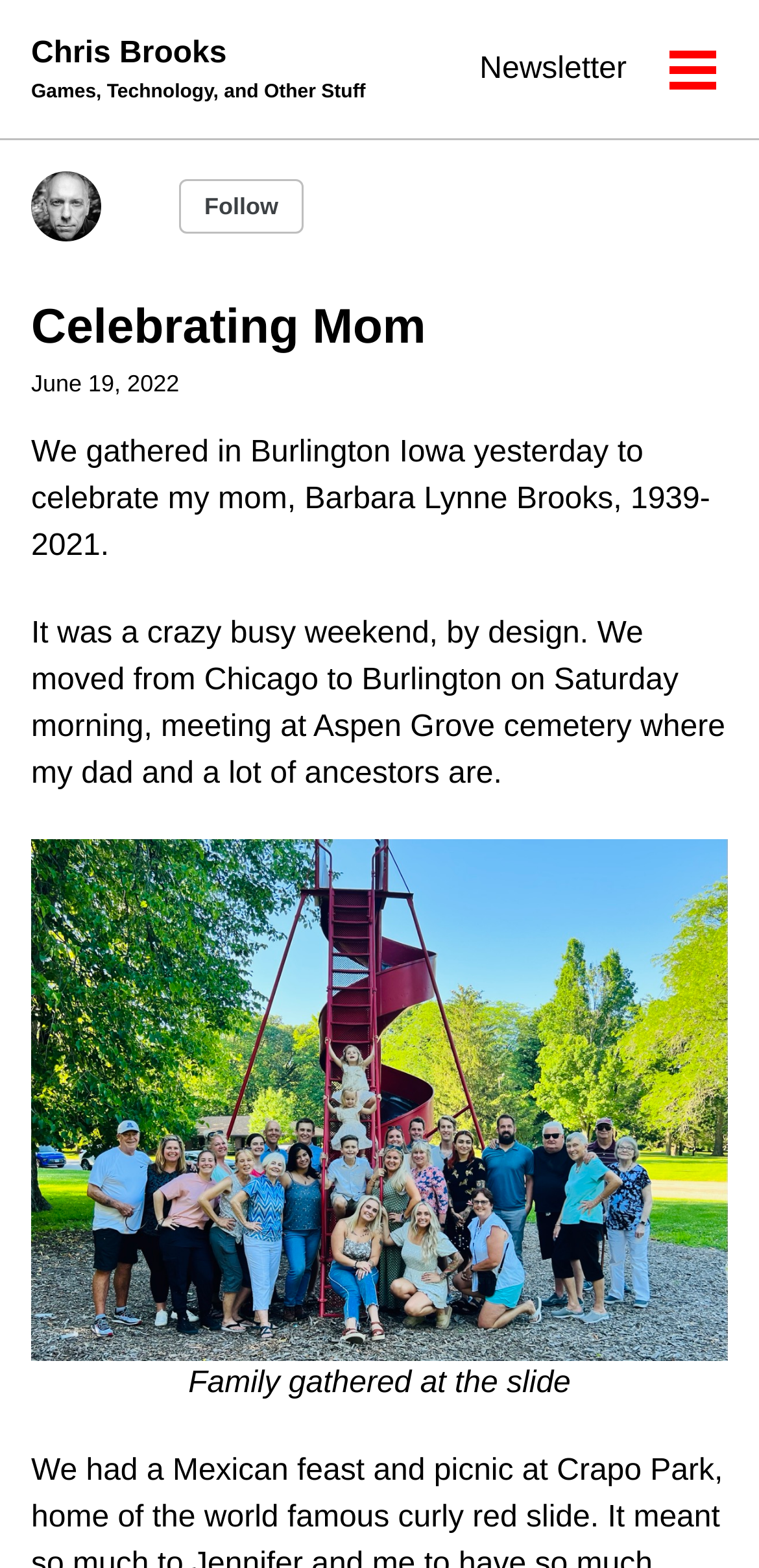Give a one-word or phrase response to the following question: What is the author's mom's name?

Barbara Lynne Brooks